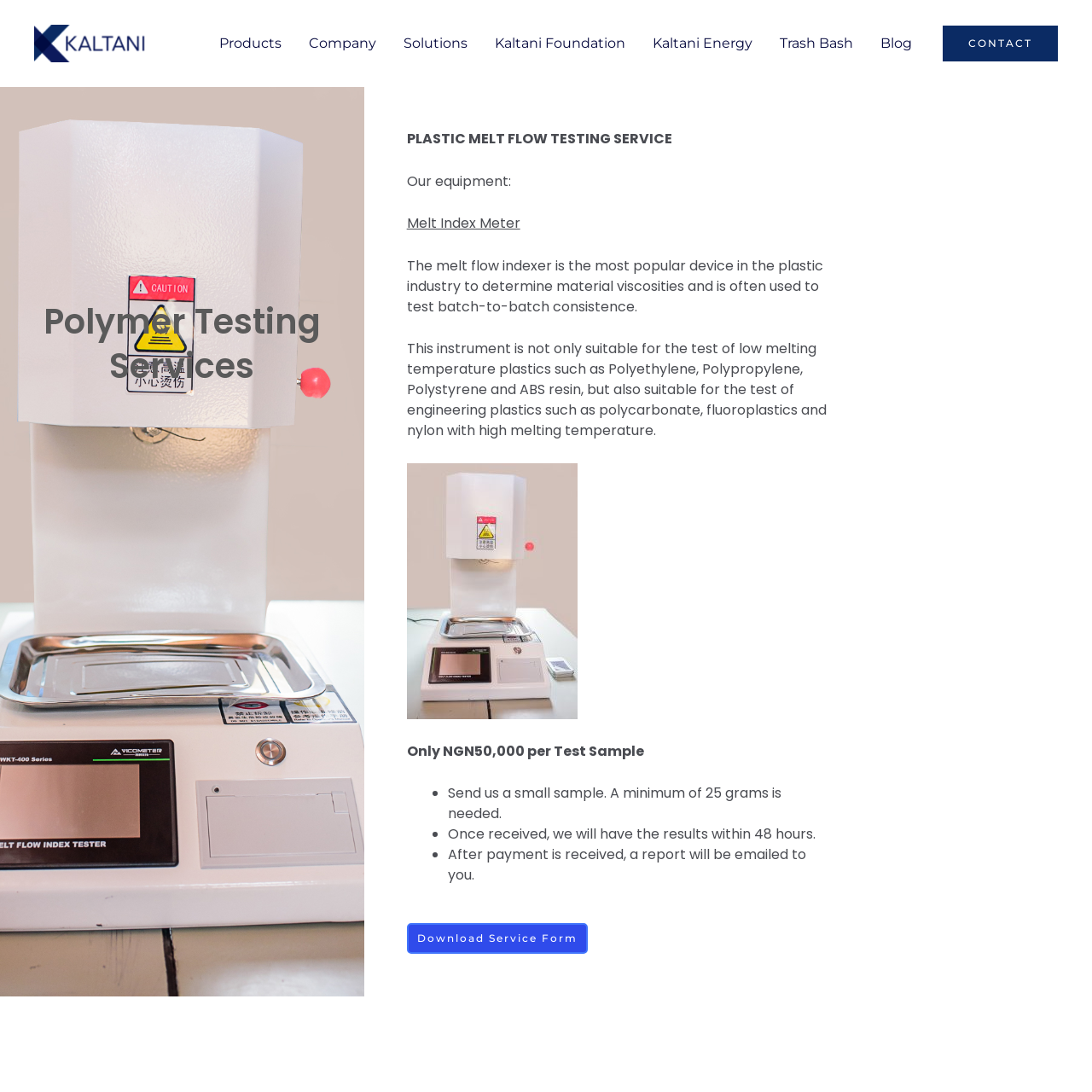Refer to the image and offer a detailed explanation in response to the question: How long does it take to get the test results?

The webpage states that once the sample is received, the results will be available within 48 hours. This information is provided in the list of steps to follow for testing, where it says 'Once received, we will have the results within 48 hours'.